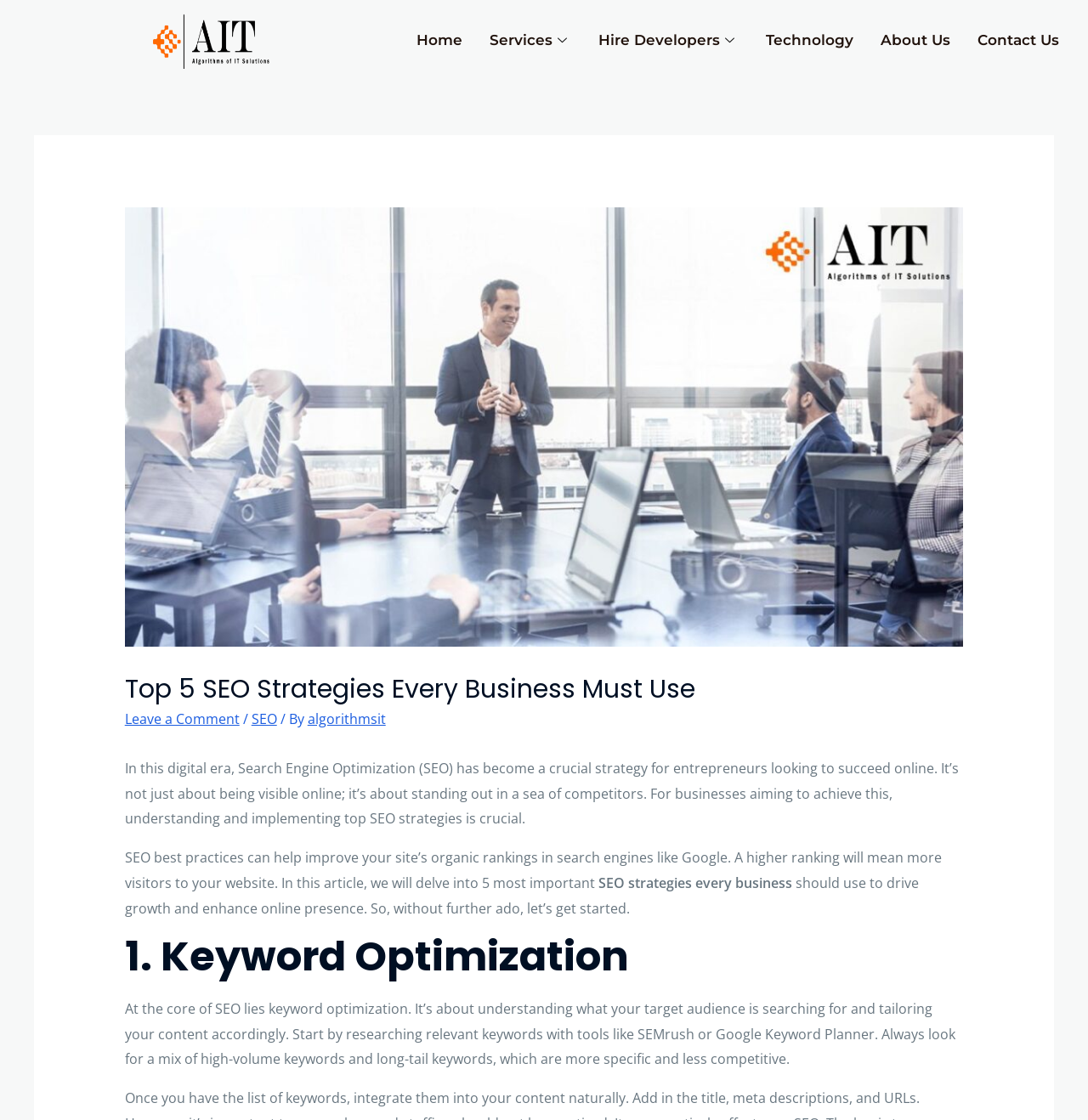Please look at the image and answer the question with a detailed explanation: How many SEO strategies are discussed in this article?

The webpage mentions that it will delve into 5 most important SEO strategies every business should use to drive growth and enhance online presence, as stated in the introductory paragraph.